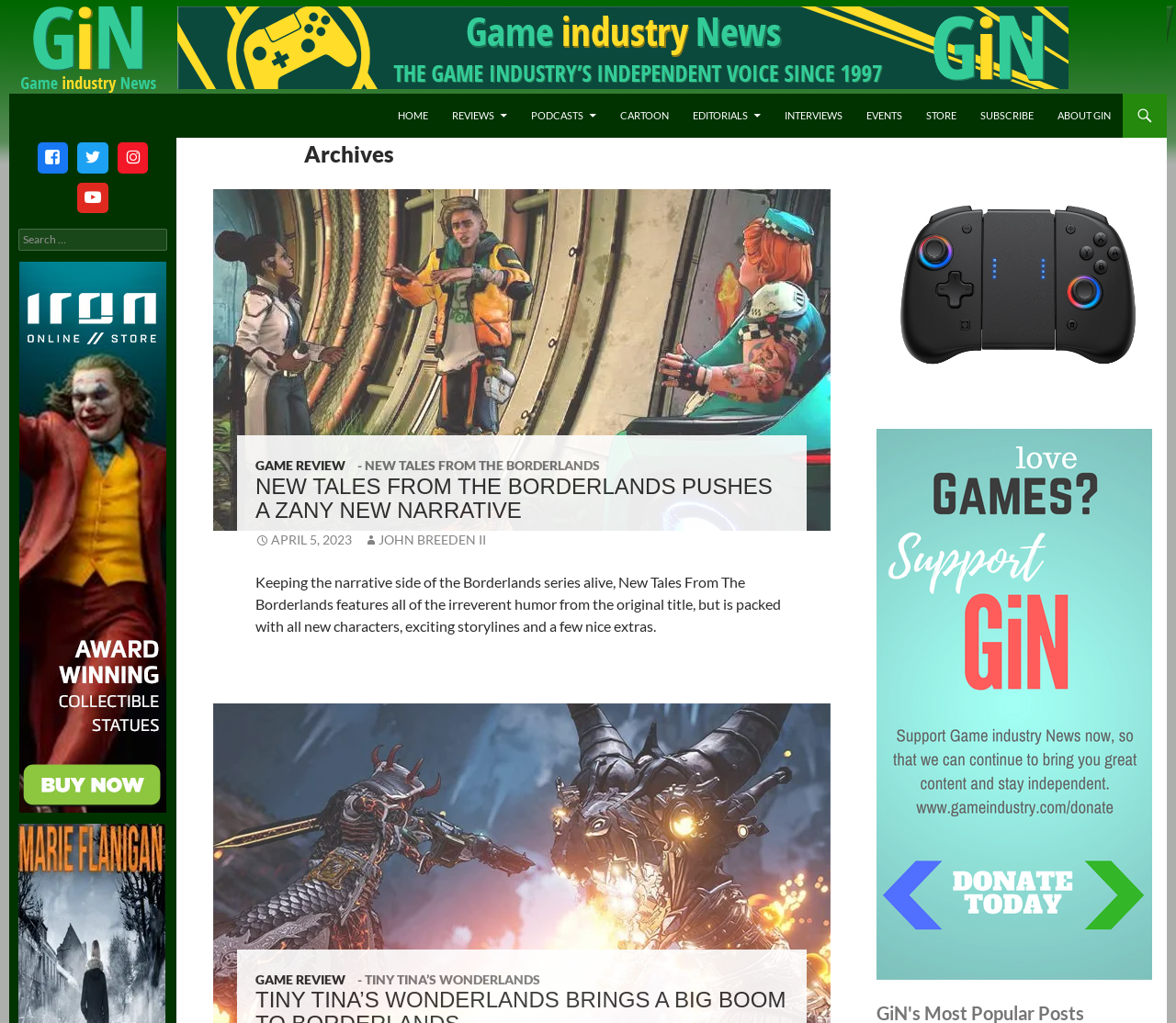Please provide a one-word or short phrase answer to the question:
What is the author of the article 'New Tales From The Borderlands Pushes a Zany New Narrative'?

JOHN BREEDEN II